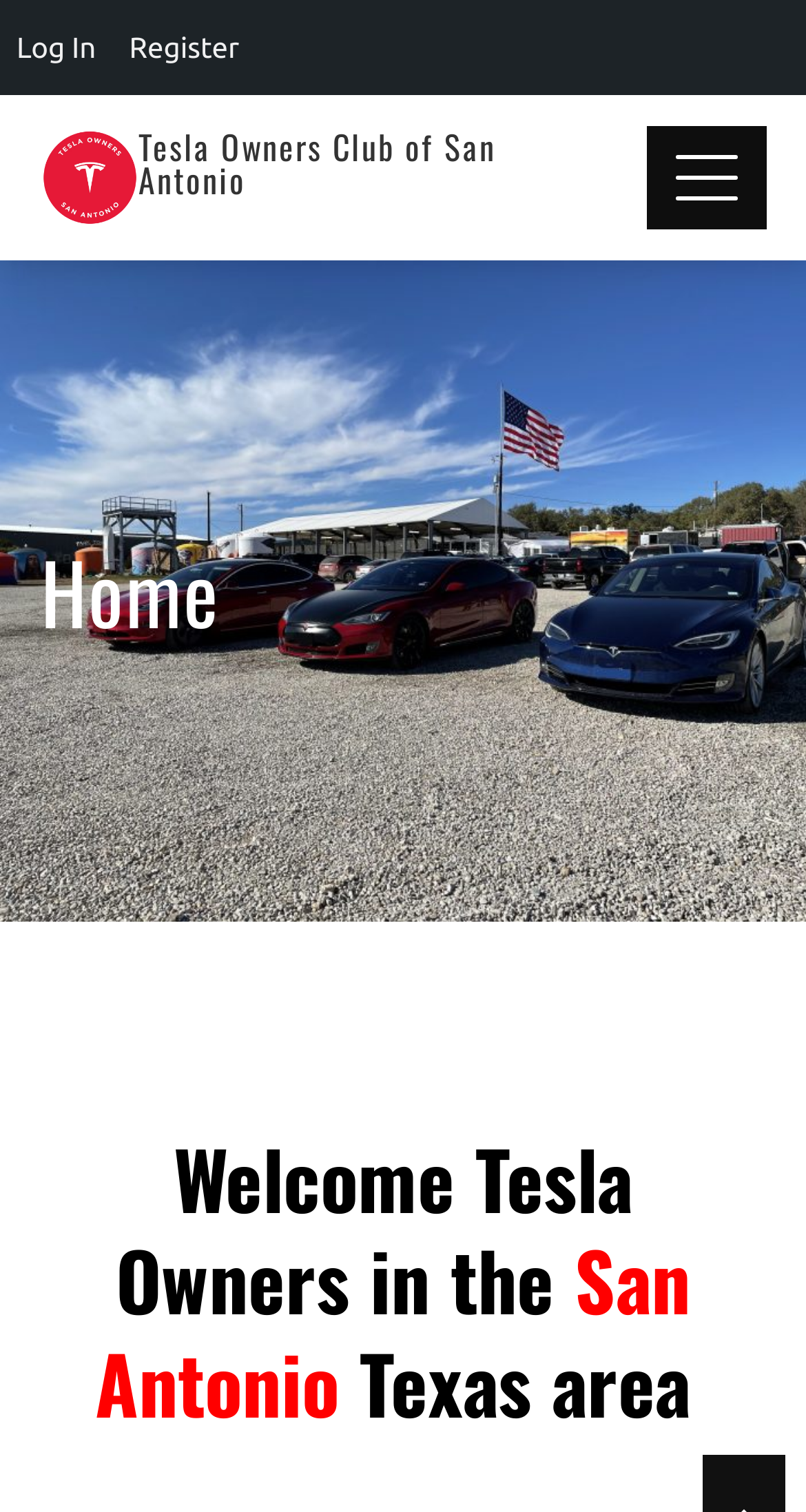Using details from the image, please answer the following question comprehensively:
What is the location of the club?

The location of the club can be found in the heading element with the text 'Welcome Tesla Owners in the San Antonio Texas area' which is located below the main heading of the webpage.